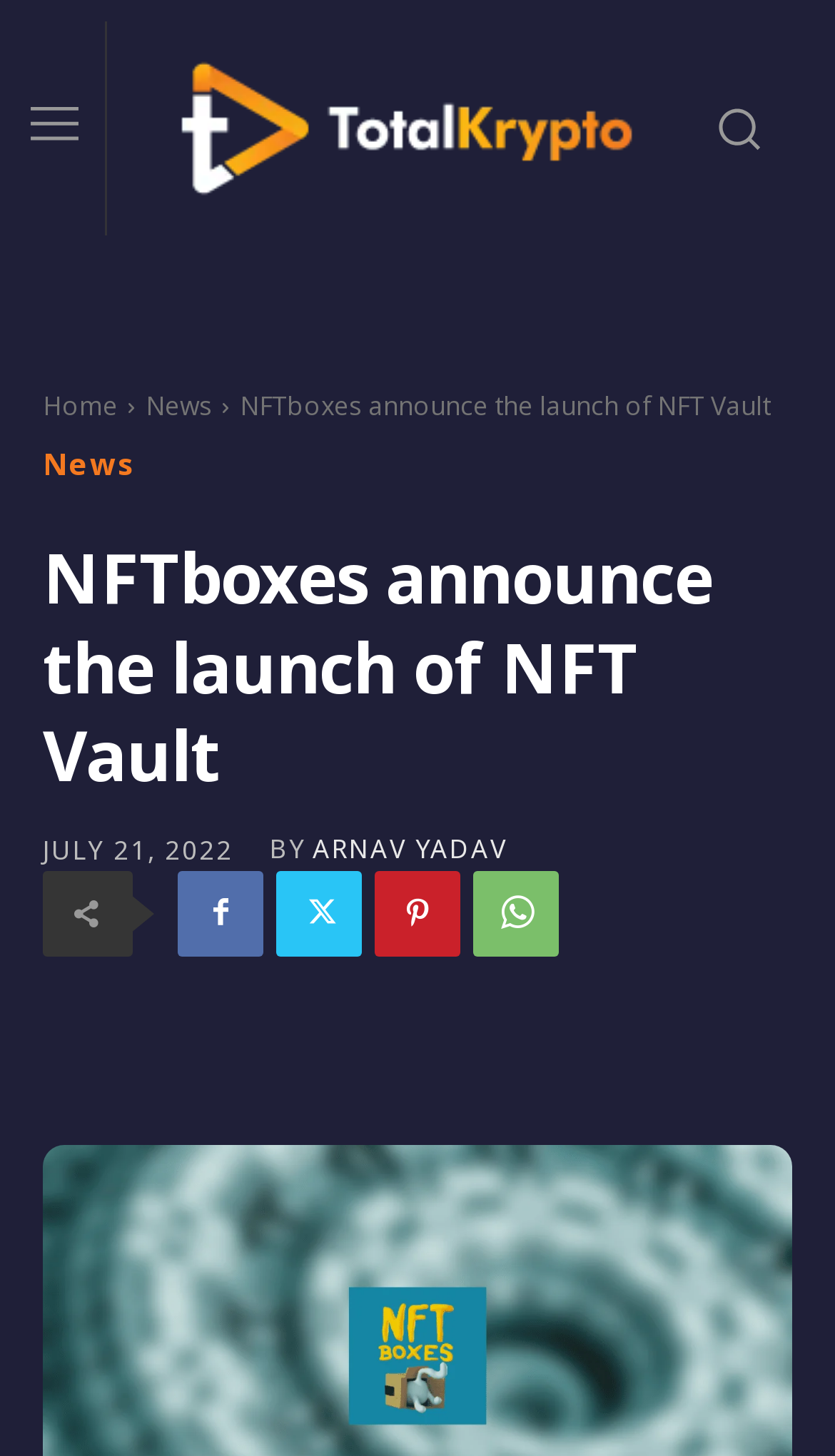From the webpage screenshot, identify the region described by WhatsApp. Provide the bounding box coordinates as (top-left x, top-left y, bottom-right x, bottom-right y), with each value being a floating point number between 0 and 1.

[0.567, 0.598, 0.669, 0.657]